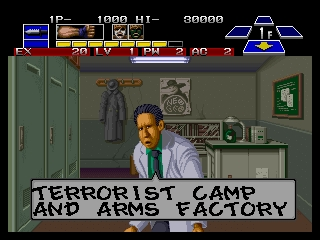Refer to the image and provide an in-depth answer to the question: 
What is displayed at the bottom of the image?

The text 'TERRORIST CAMP AND ARMS FACTORY' is prominently displayed at the bottom of the image, indicating the setting and theme of the mission in the video game 'The Super Spy'. This text provides context to the scene and suggests that the character is on a mission to infiltrate or sabotage a terrorist camp and arms factory.